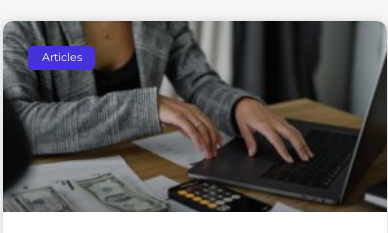Generate an in-depth description of the visual content.

A woman is seen focused on her computer, working diligently to calculate her finances. She has a calculator beside her, and scattered across the desk are sheets of paper, some featuring visible denominations of U.S. currency, suggesting she is in the process of budgeting or planning her savings. The scene conveys a sense of financial planning and empowerment. Above the image, a banner labeled "Articles" indicates that this visual is part of a broader discussion or resource related to financial advice and strategies, aligning well with topics such as saving for retirement or financial management.